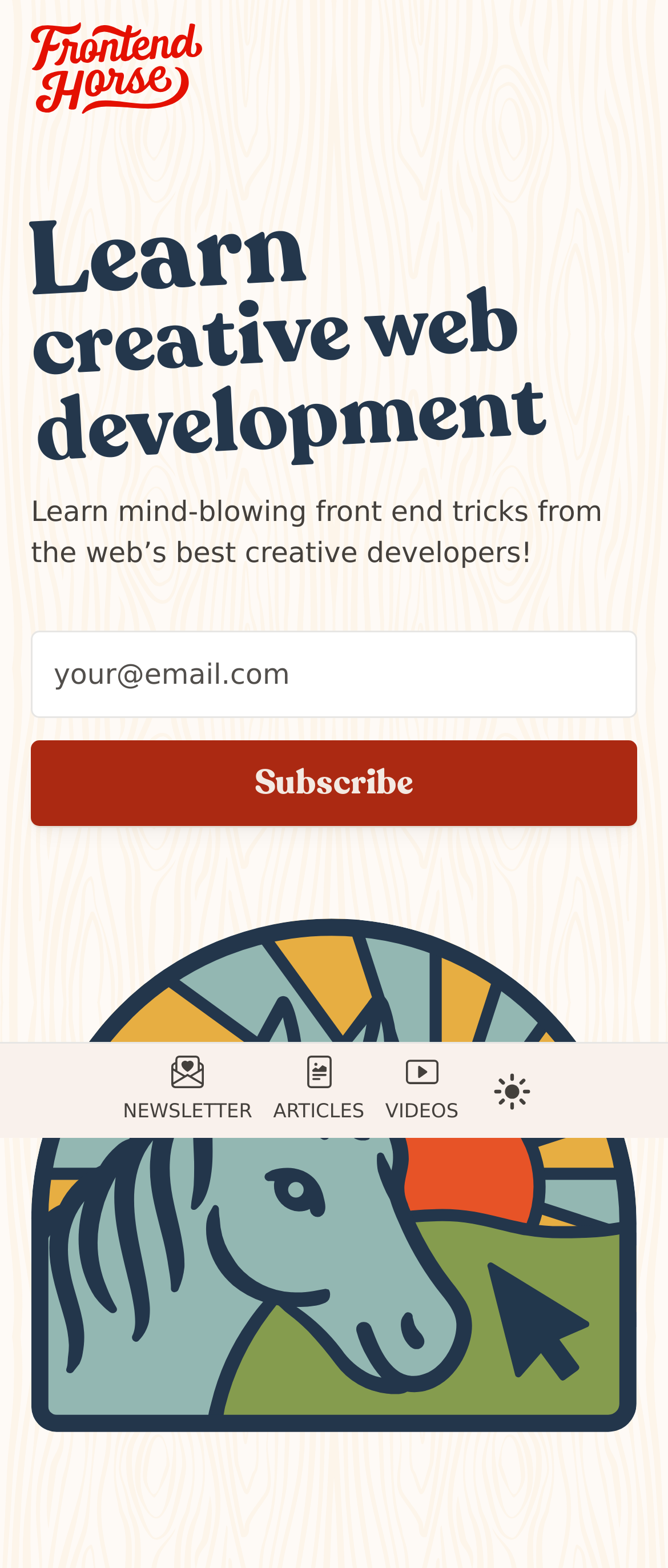Provide the bounding box coordinates for the specified HTML element described in this description: "Frontend Horse". The coordinates should be four float numbers ranging from 0 to 1, in the format [left, top, right, bottom].

[0.036, 0.009, 0.313, 0.077]